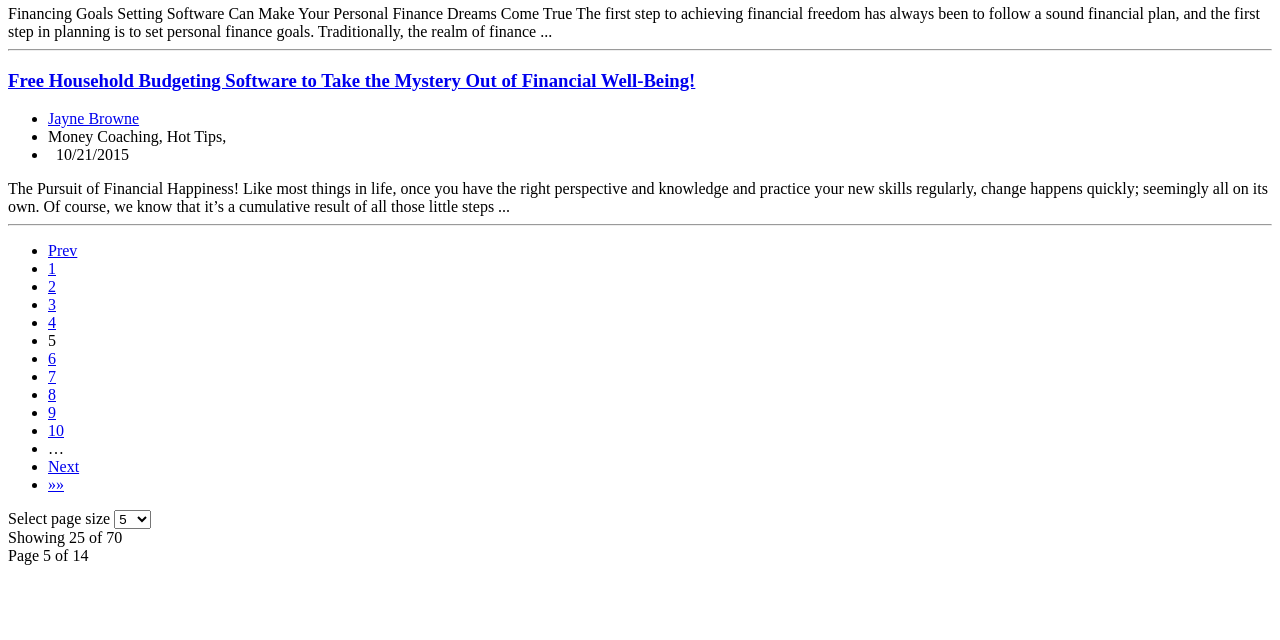Given the description of the UI element: "Next", predict the bounding box coordinates in the form of [left, top, right, bottom], with each value being a float between 0 and 1.

[0.038, 0.716, 0.062, 0.743]